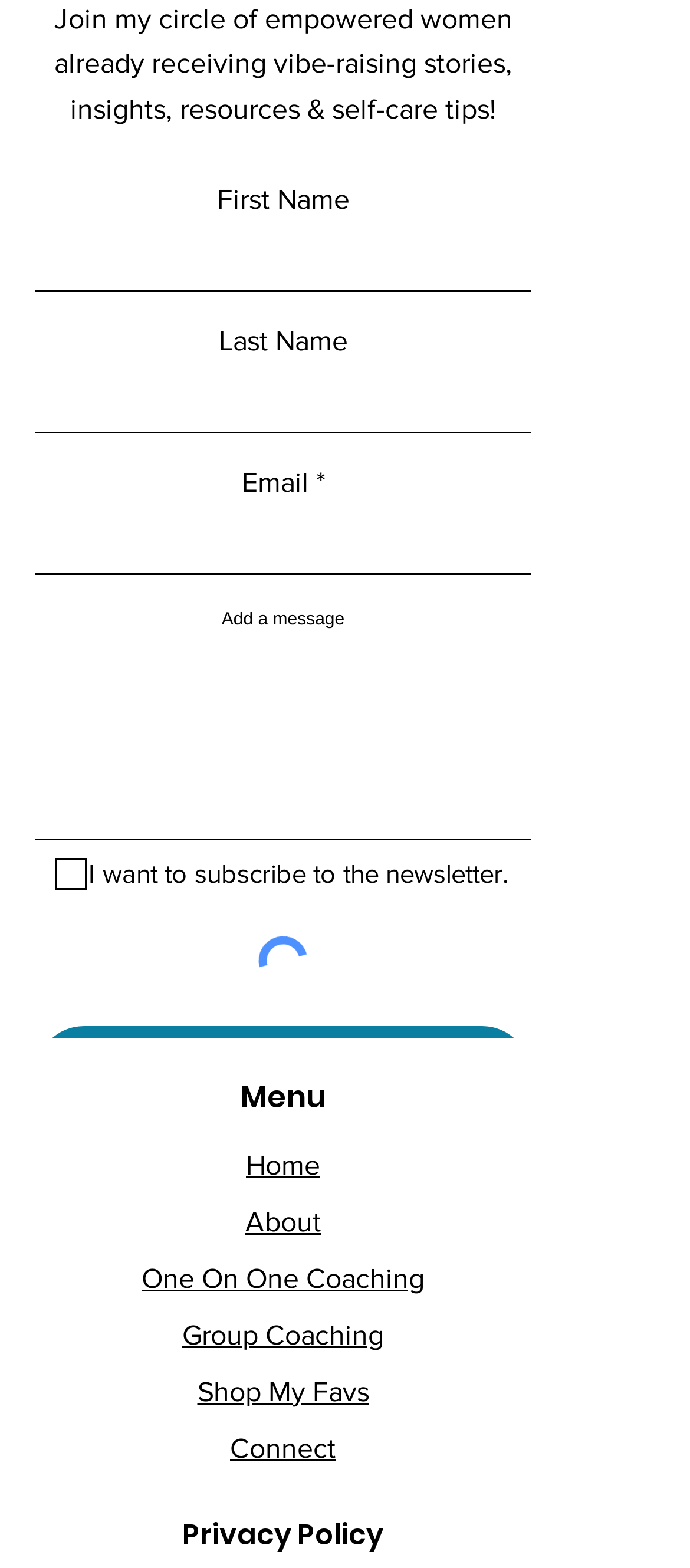Identify the bounding box coordinates for the element you need to click to achieve the following task: "Go to the About page". The coordinates must be four float values ranging from 0 to 1, formatted as [left, top, right, bottom].

[0.355, 0.769, 0.465, 0.788]